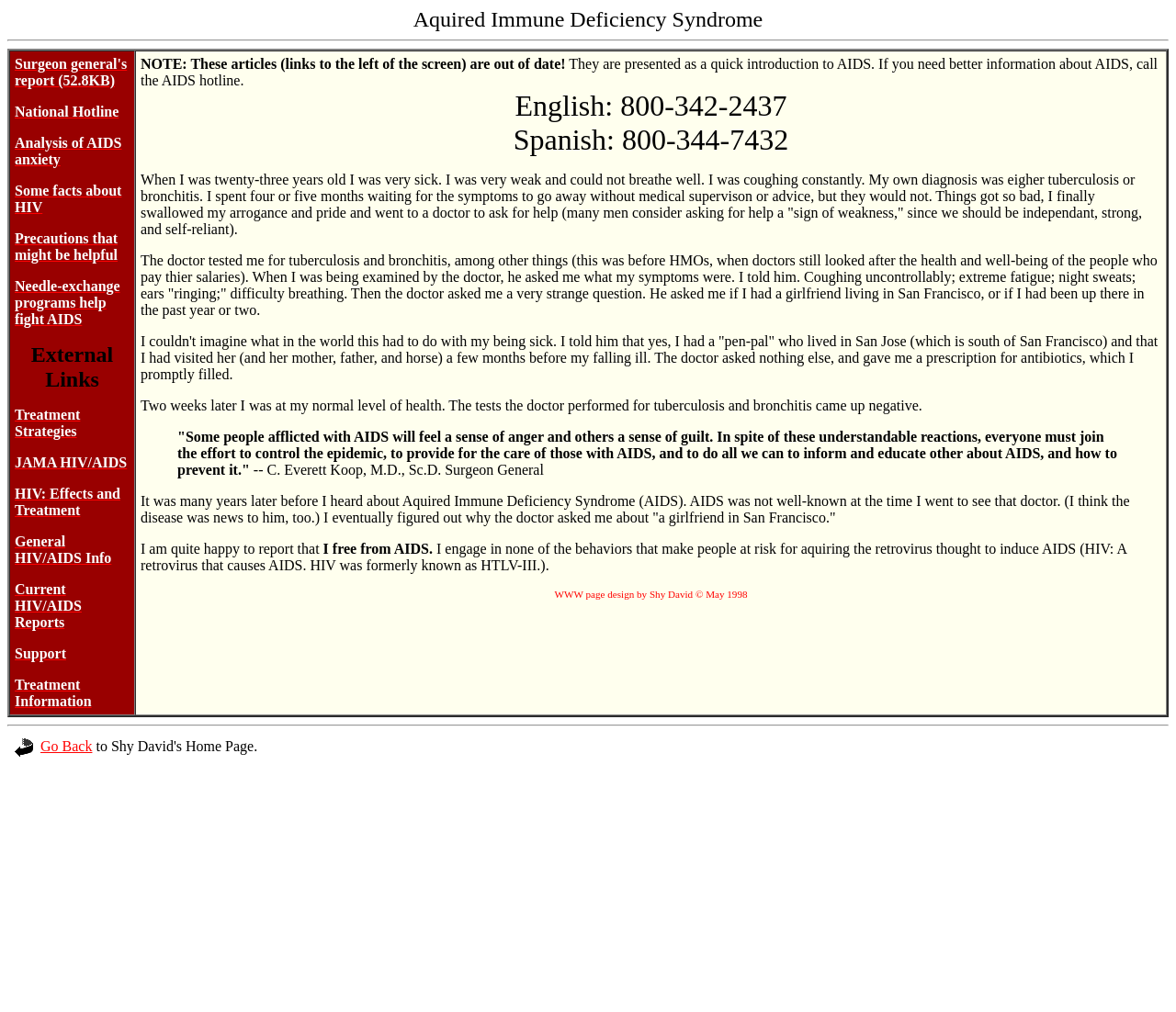What is the purpose of the 'Treatment Strategies' link?
Using the image provided, answer with just one word or phrase.

To provide information about AIDS treatment